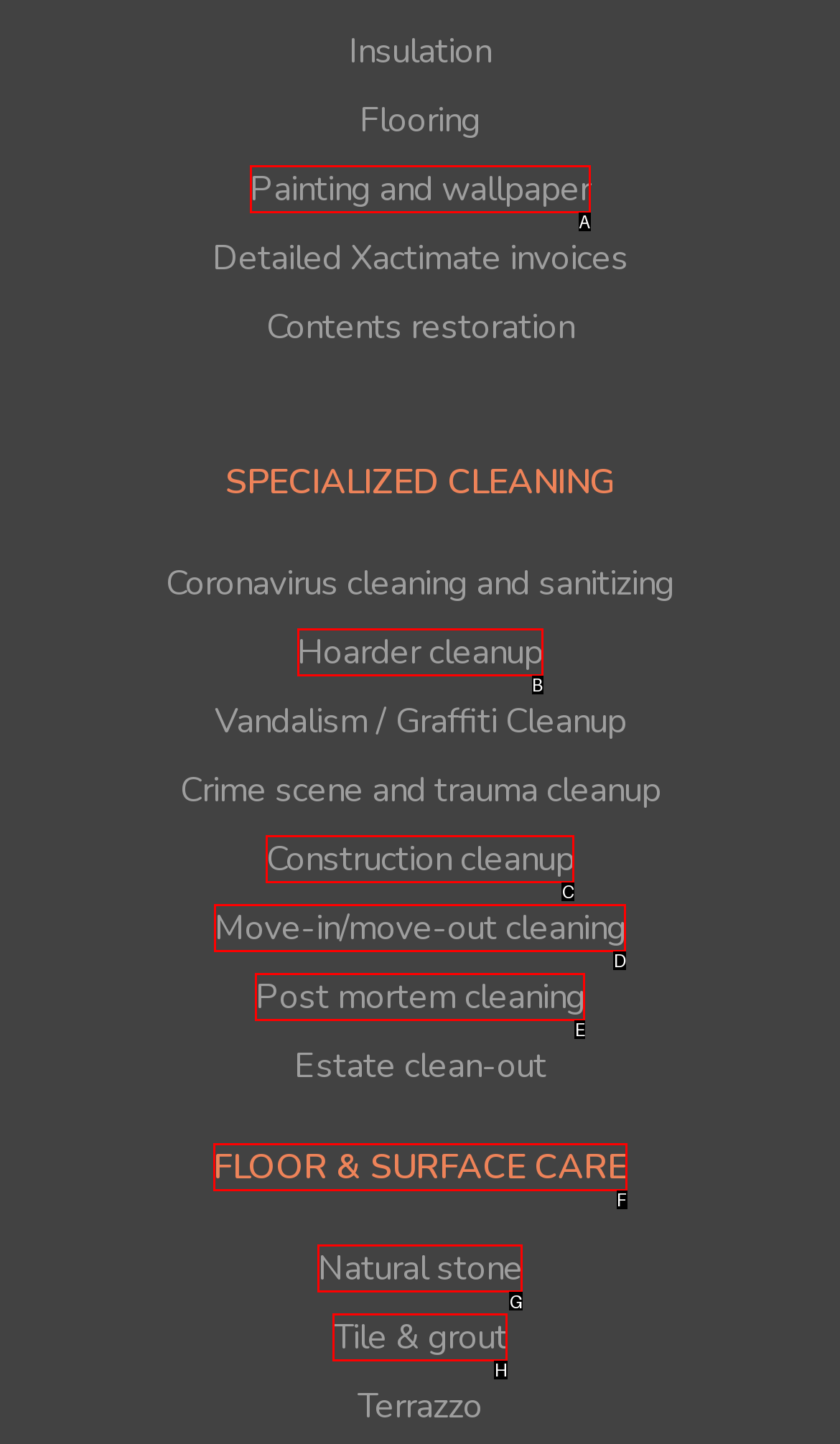Specify which UI element should be clicked to accomplish the task: Read the 'Terms and Conditions'. Answer with the letter of the correct choice.

None